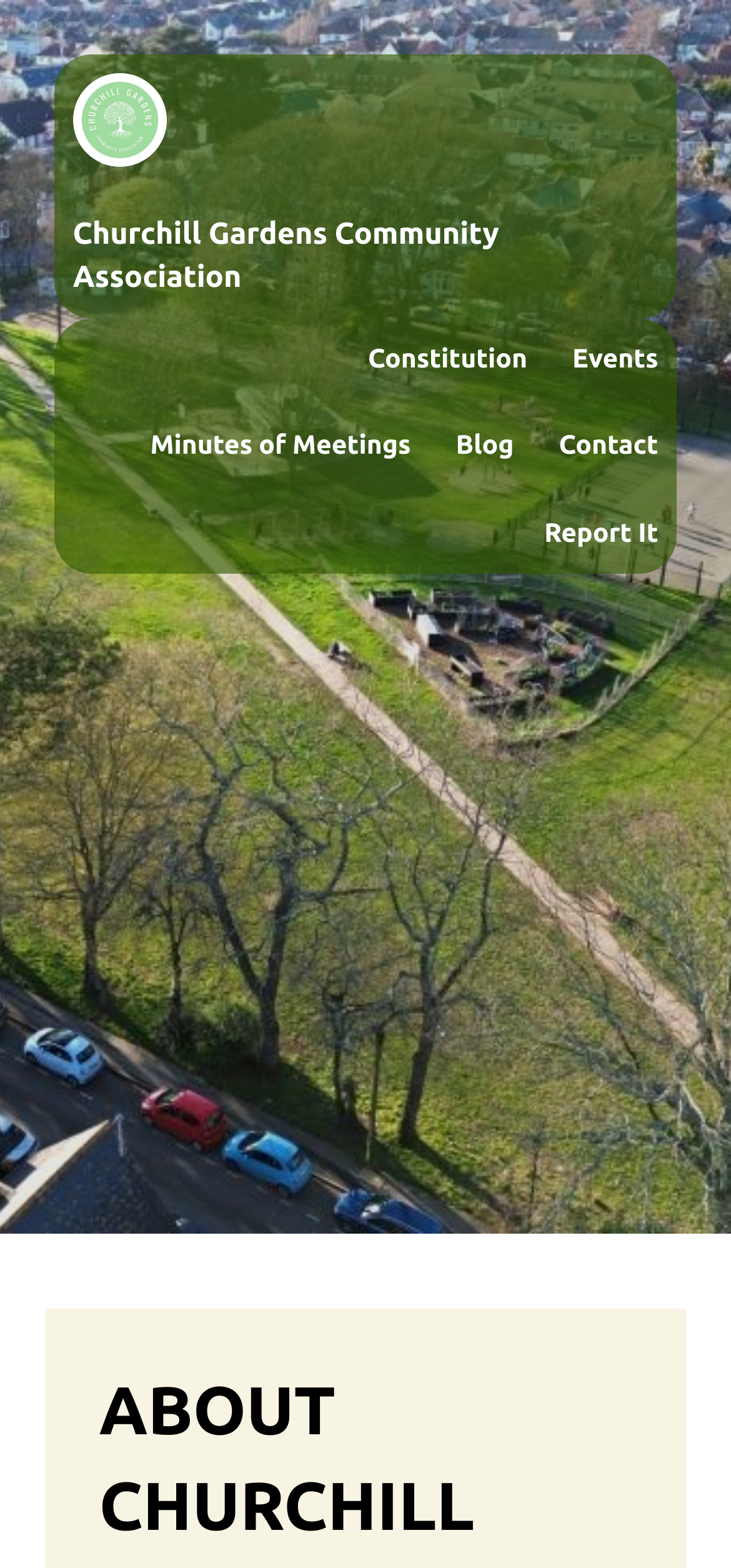Given the element description Minutes of Meetings, predict the bounding box coordinates for the UI element in the webpage screenshot. The format should be (top-left x, top-left y, bottom-right x, bottom-right y), and the values should be between 0 and 1.

[0.205, 0.271, 0.562, 0.298]